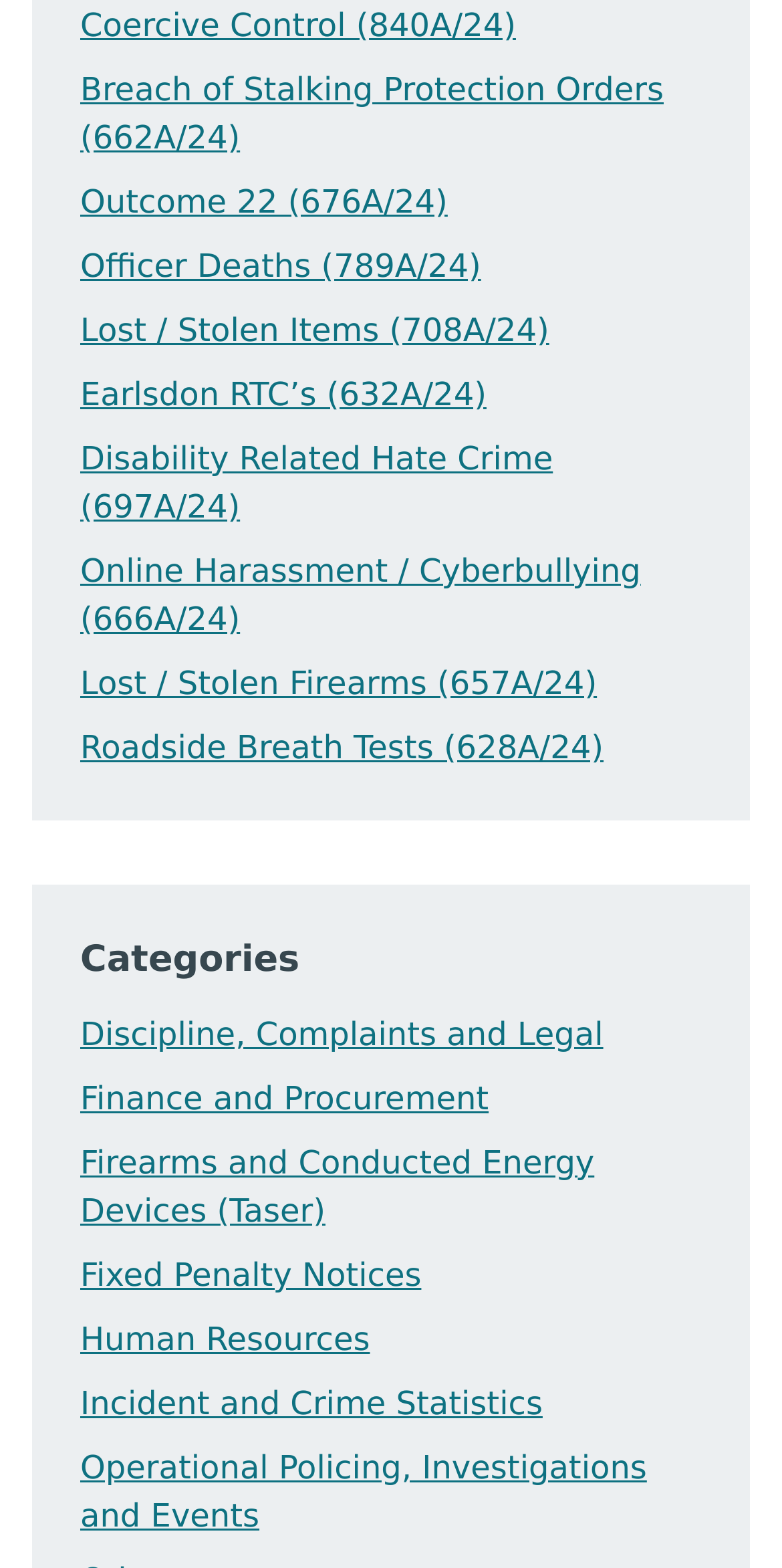What is the vertical position of the 'Categories' heading relative to the other elements?
Please ensure your answer to the question is detailed and covers all necessary aspects.

By examining the bounding box coordinates, I found that the 'Categories' heading has a y1 value of 0.595, which is higher than the y1 values of the links above it. This suggests that the 'Categories' heading is positioned below the links.